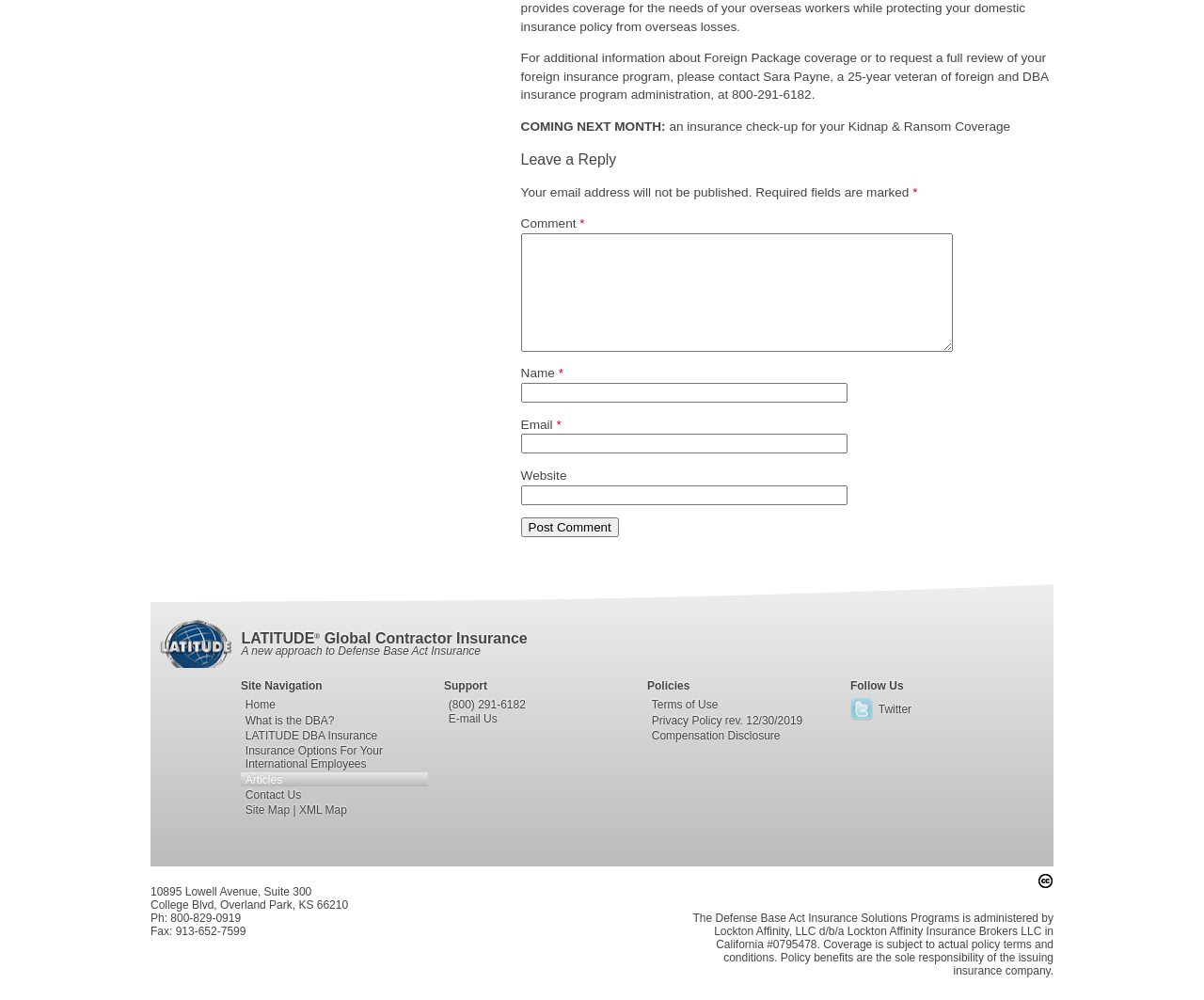What is the address of the company?
Can you provide an in-depth and detailed response to the question?

The company's address can be found at the bottom of the page, in the content info section, which lists the address as 10895 Lowell Avenue, Suite 300, College Blvd, Overland Park, KS 66210.